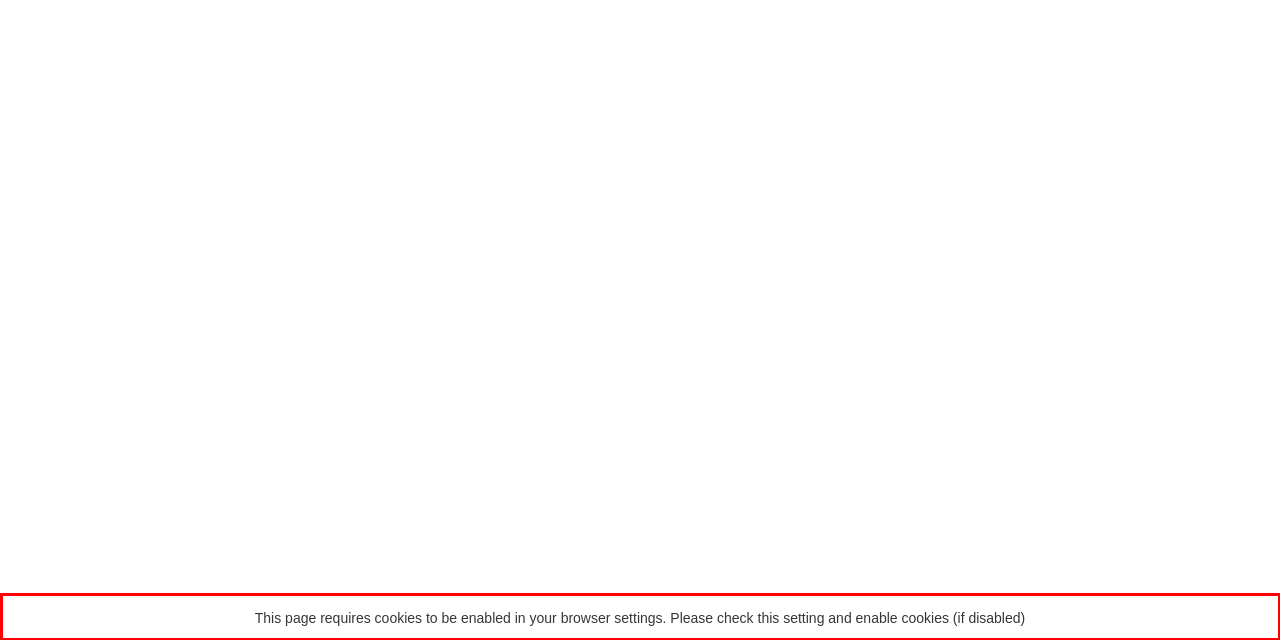You have a screenshot of a webpage with a UI element highlighted by a red bounding box. Use OCR to obtain the text within this highlighted area.

This page requires cookies to be enabled in your browser settings. Please check this setting and enable cookies (if disabled)